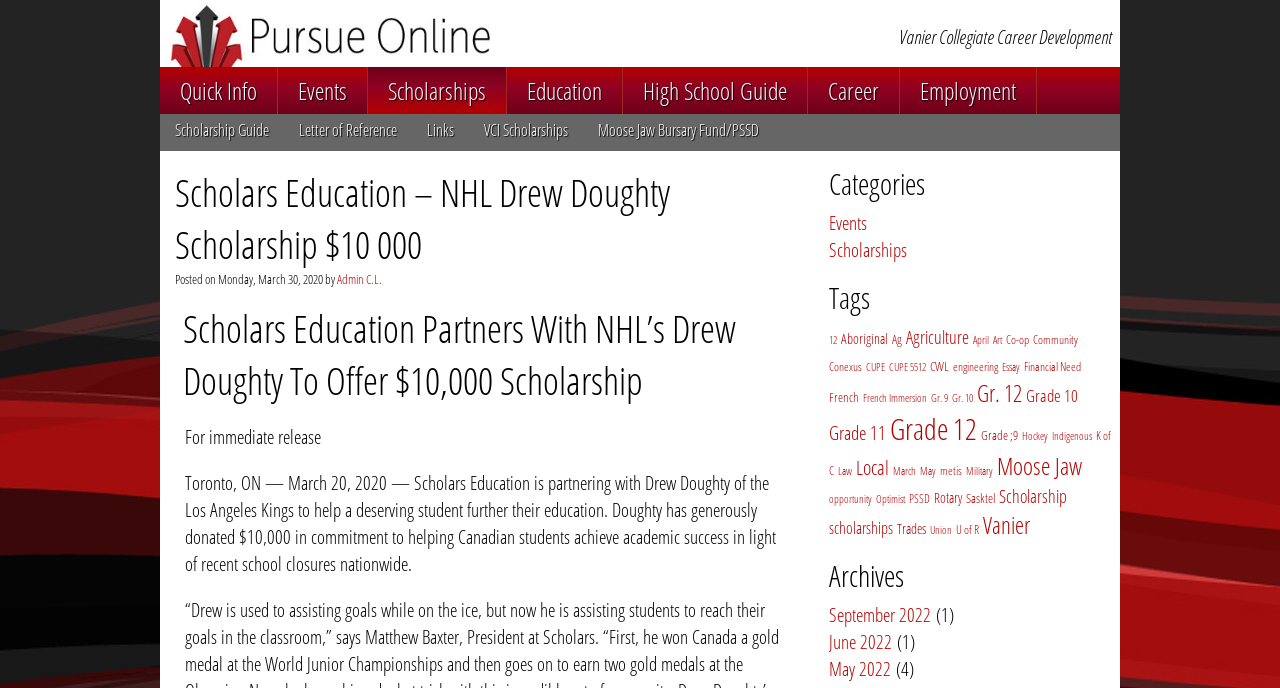Determine the bounding box coordinates of the element that should be clicked to execute the following command: "Read the 'Scholars Education Partners With NHL’s Drew Doughty To Offer $10,000 Scholarship' article".

[0.137, 0.427, 0.617, 0.601]